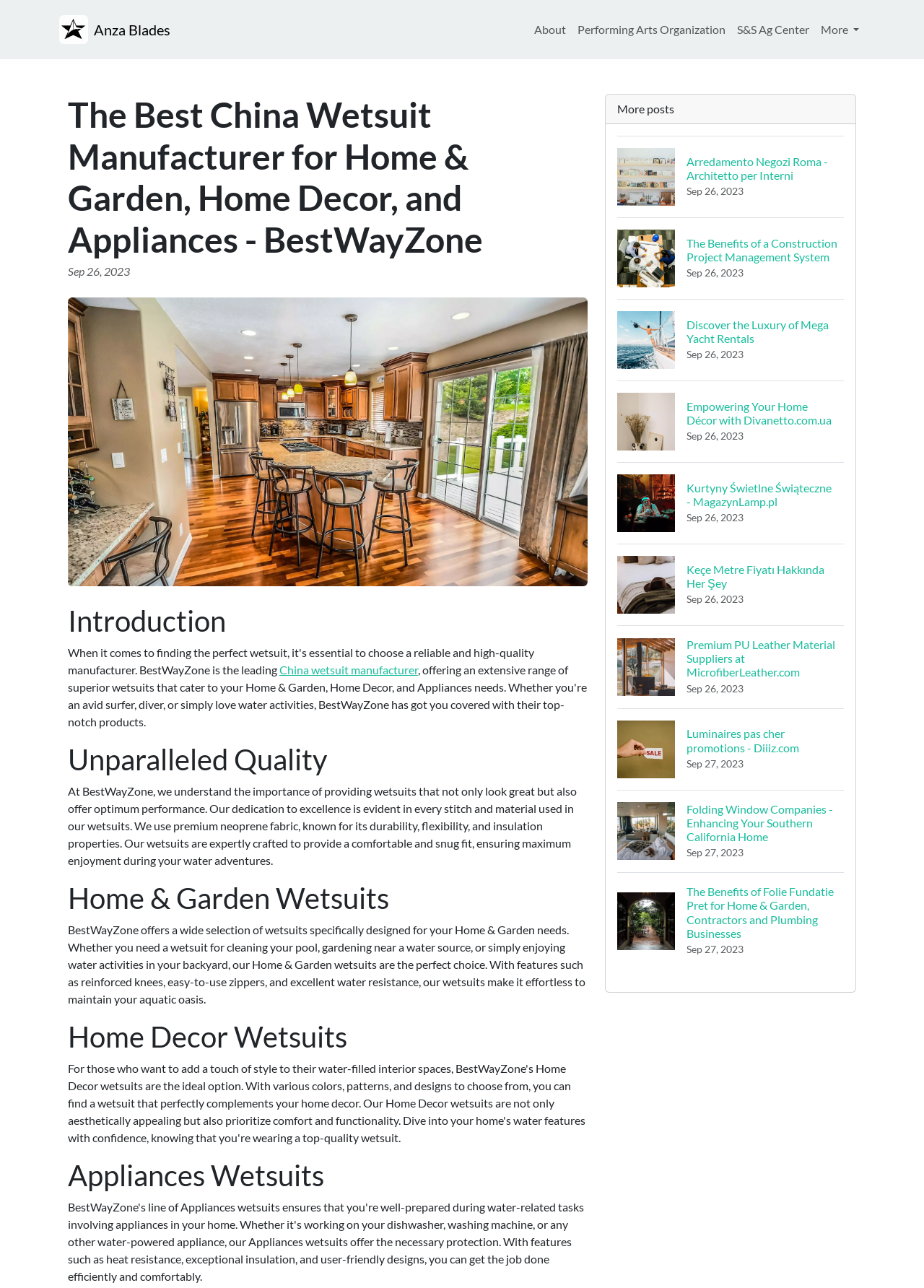Please identify the bounding box coordinates of the region to click in order to complete the given instruction: "Click the 'More' button". The coordinates should be four float numbers between 0 and 1, i.e., [left, top, right, bottom].

[0.882, 0.012, 0.936, 0.034]